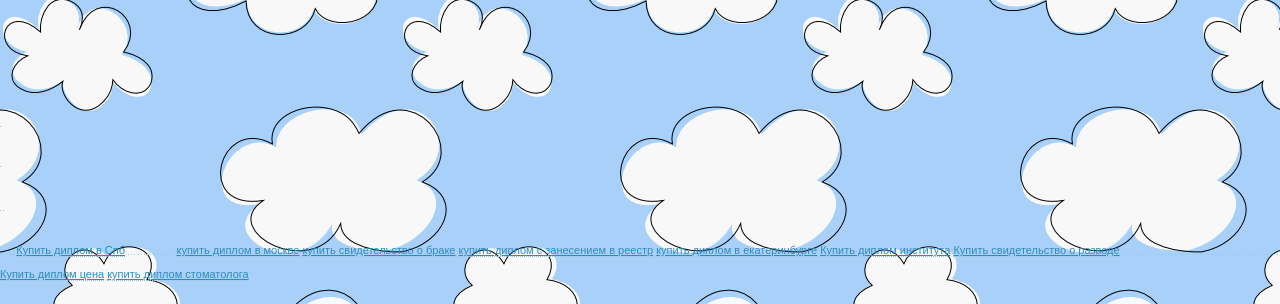Provide the bounding box coordinates of the HTML element described by the text: "купить диплом стоматолога". The coordinates should be in the format [left, top, right, bottom] with values between 0 and 1.

[0.084, 0.882, 0.194, 0.924]